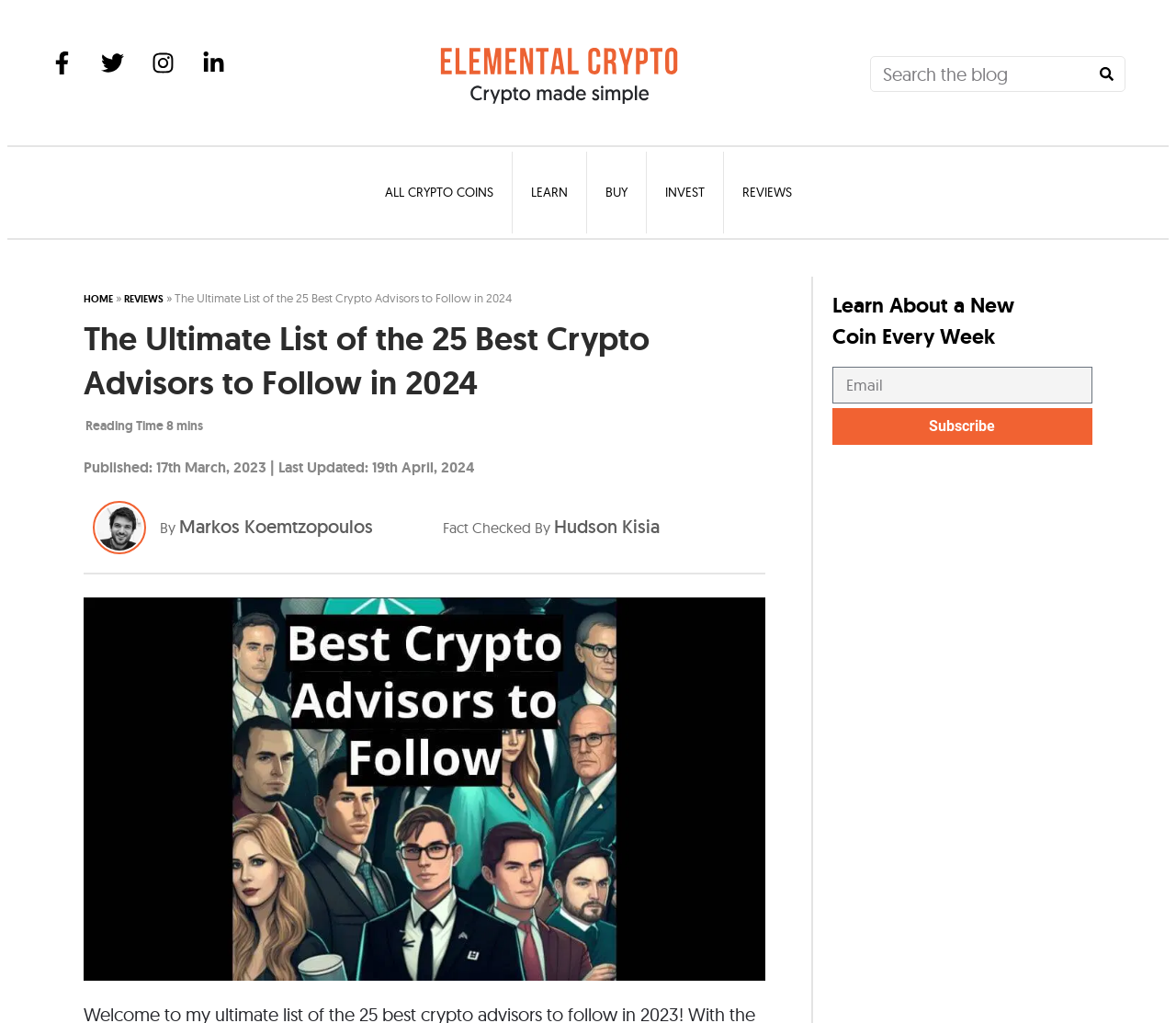Indicate the bounding box coordinates of the element that needs to be clicked to satisfy the following instruction: "Follow on Facebook". The coordinates should be four float numbers between 0 and 1, i.e., [left, top, right, bottom].

[0.043, 0.05, 0.082, 0.095]